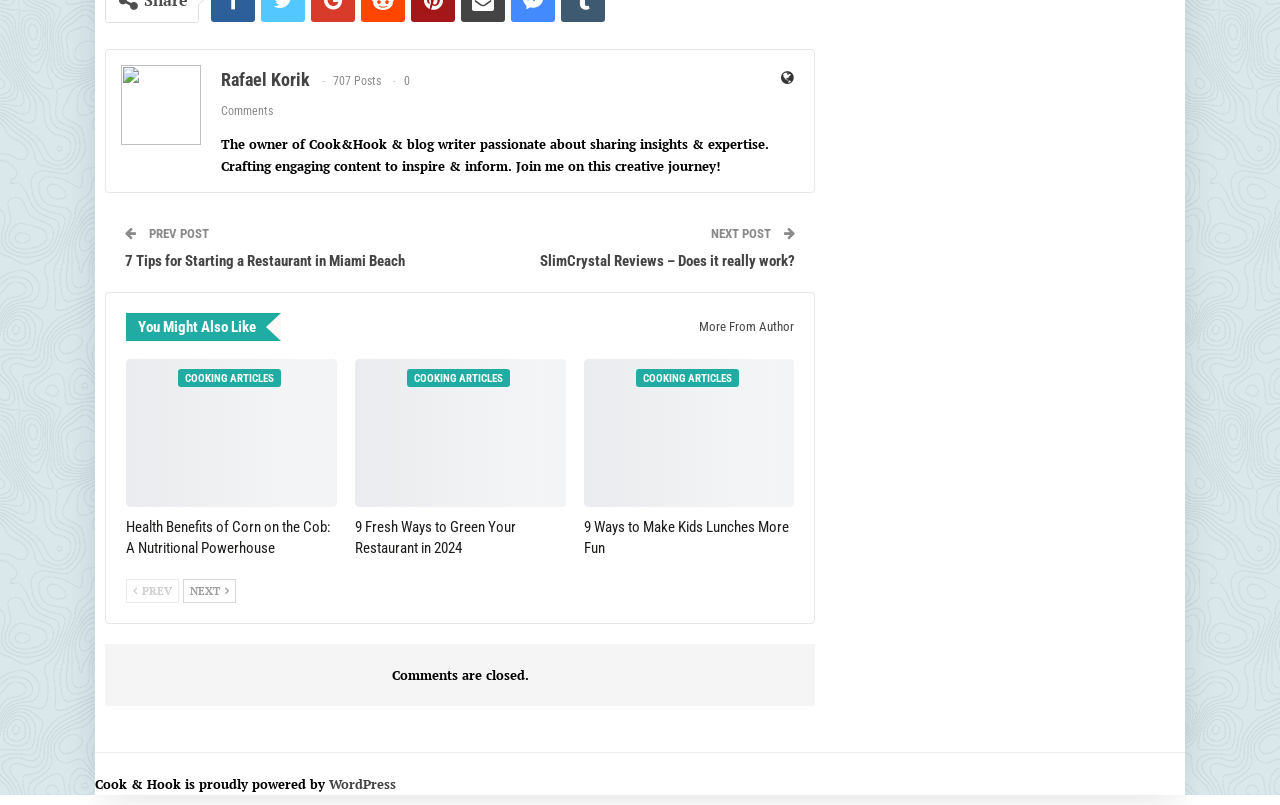Use a single word or phrase to respond to the question:
What is the name of the blog writer?

Rafael Korik